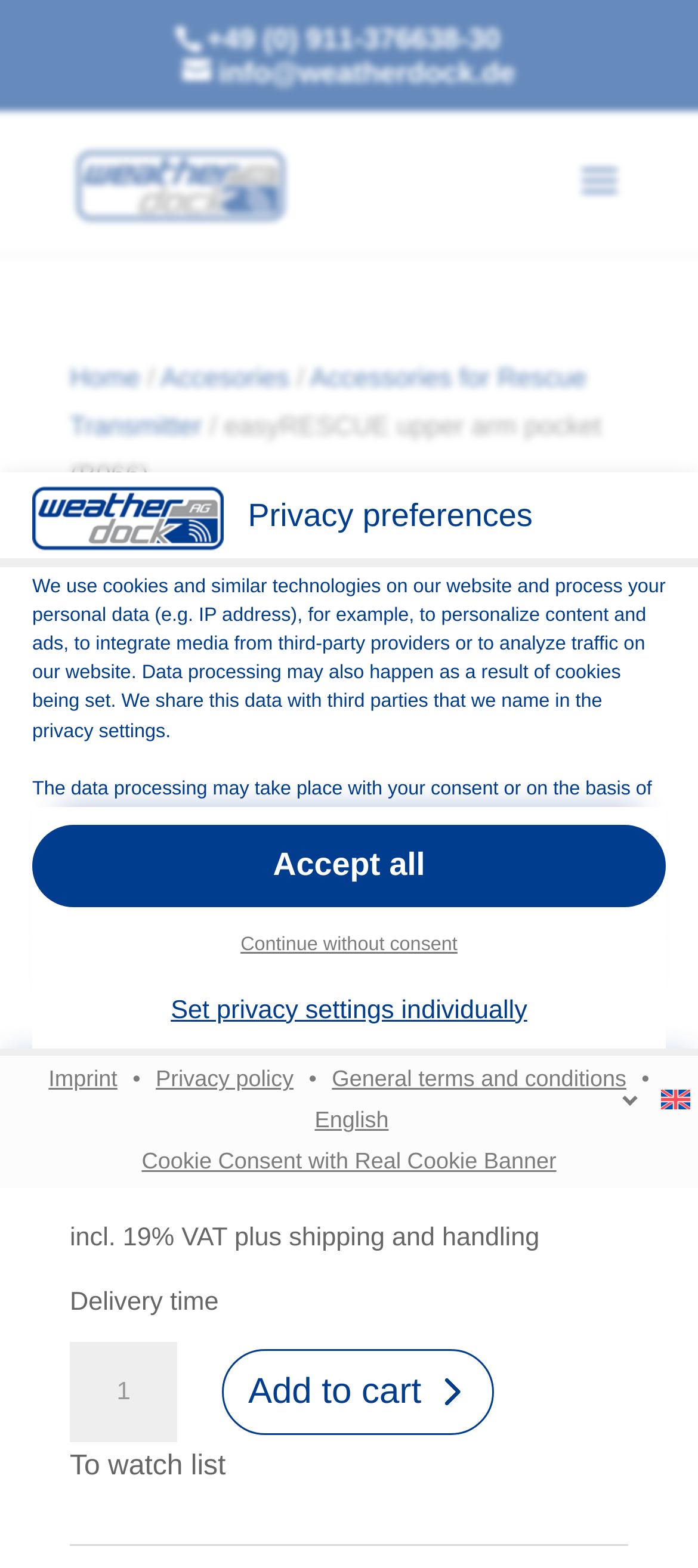Locate the bounding box of the UI element described in the following text: "aria-label="Toggle Accessibility Toolbar"".

[0.054, 0.563, 0.177, 0.618]